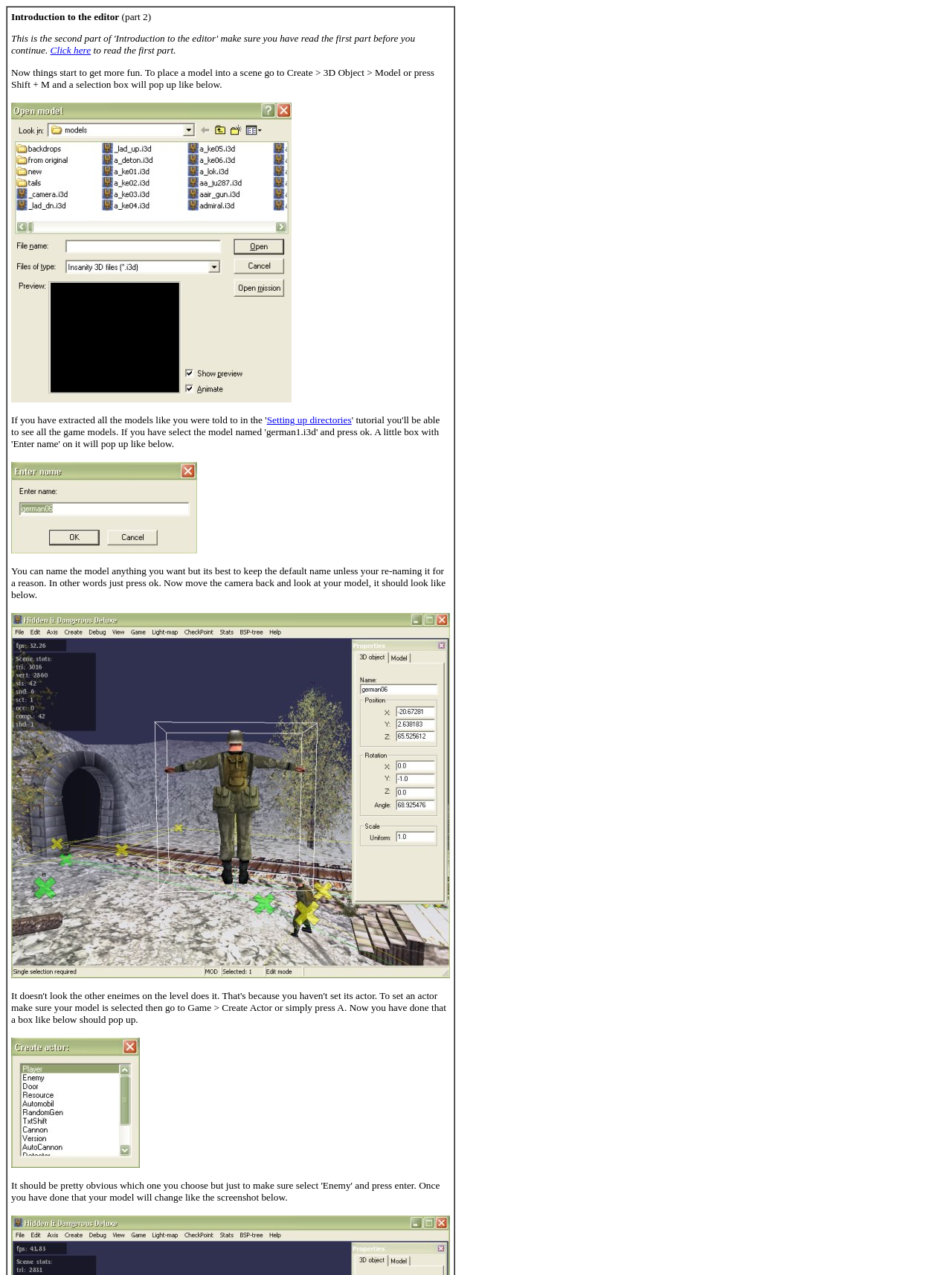Based on what you see in the screenshot, provide a thorough answer to this question: What is the topic of the instructional text?

The static text element [33] contains instructional text that mentions setting up a model and renaming it. This suggests that the topic of the text is related to model setup or configuration.